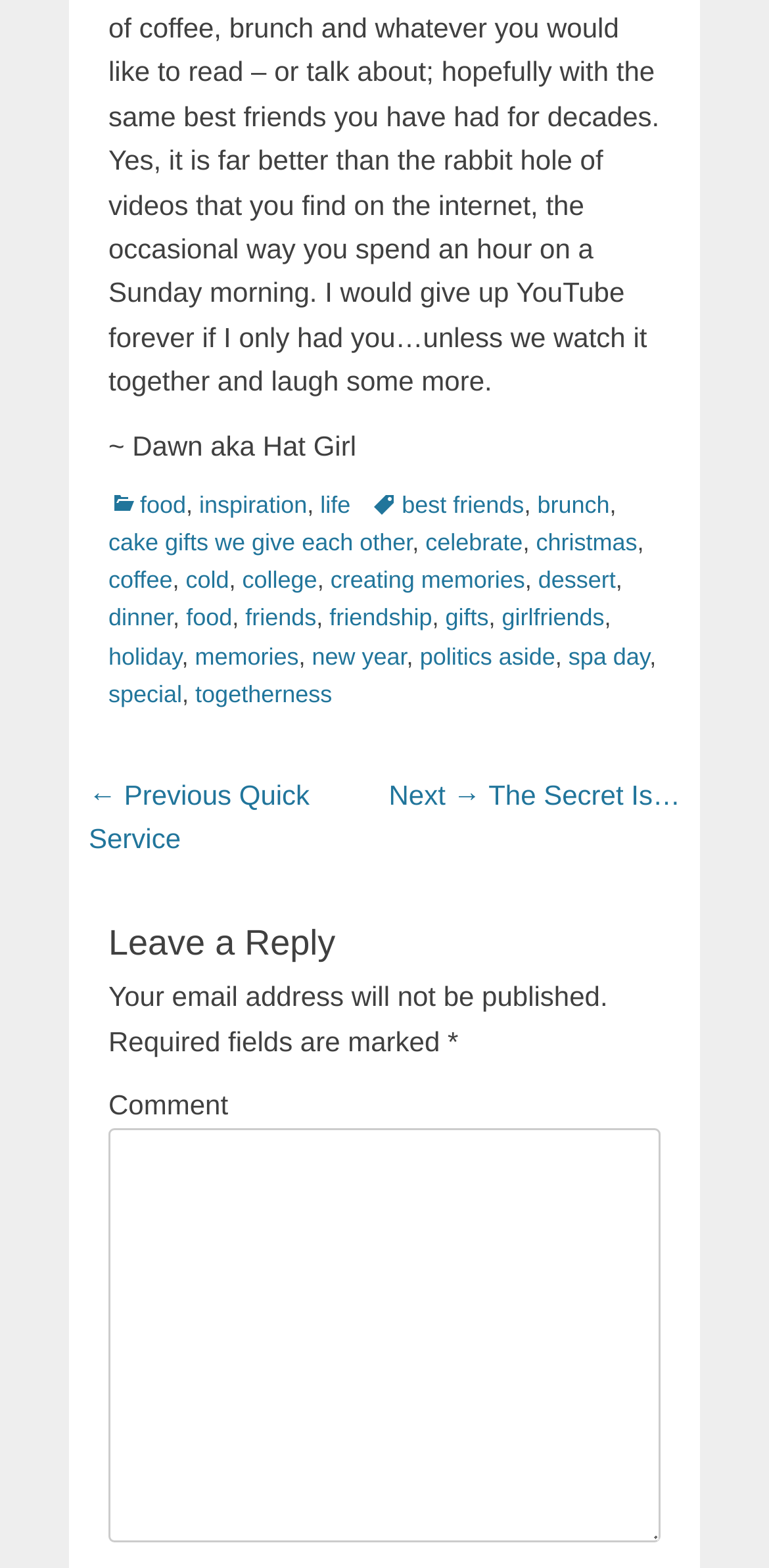Based on the visual content of the image, answer the question thoroughly: How many links are there in the post navigation section?

In the post navigation section, there are two links: 'Previous post: Quick Service' and 'Next post: The Secret Is…', which allow users to navigate to the previous or next post.